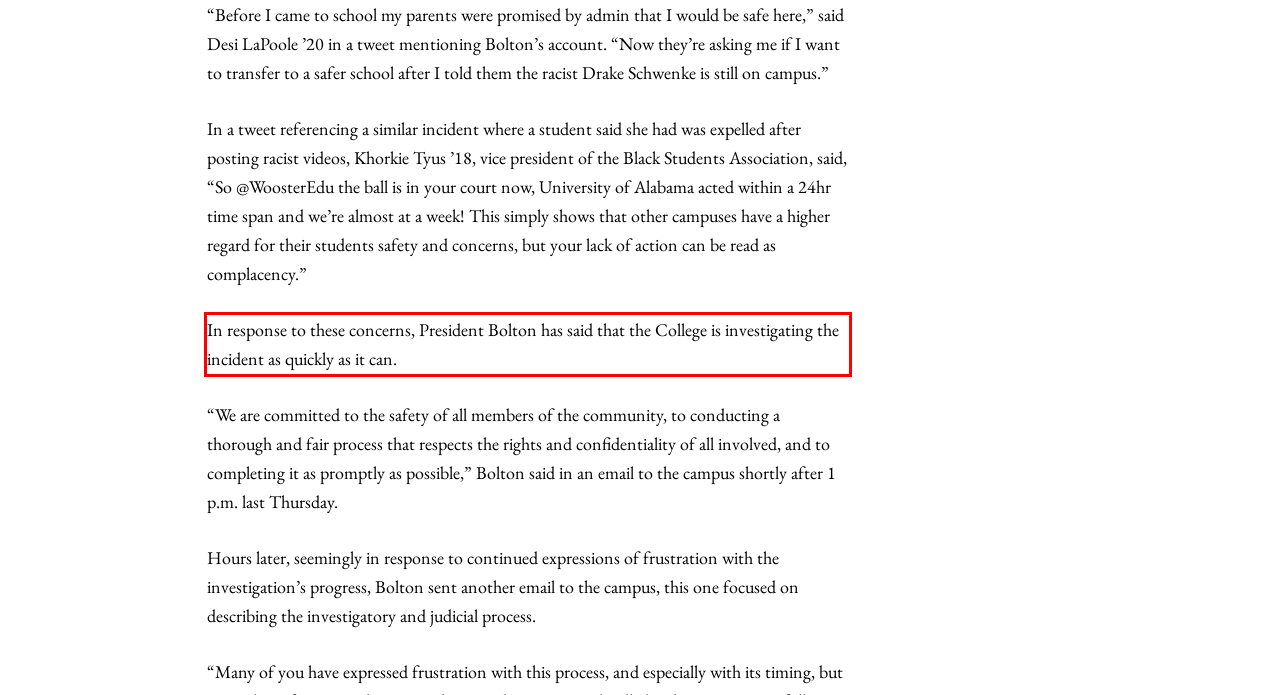There is a UI element on the webpage screenshot marked by a red bounding box. Extract and generate the text content from within this red box.

In response to these concerns, President Bolton has said that the College is investigating the incident as quickly as it can.